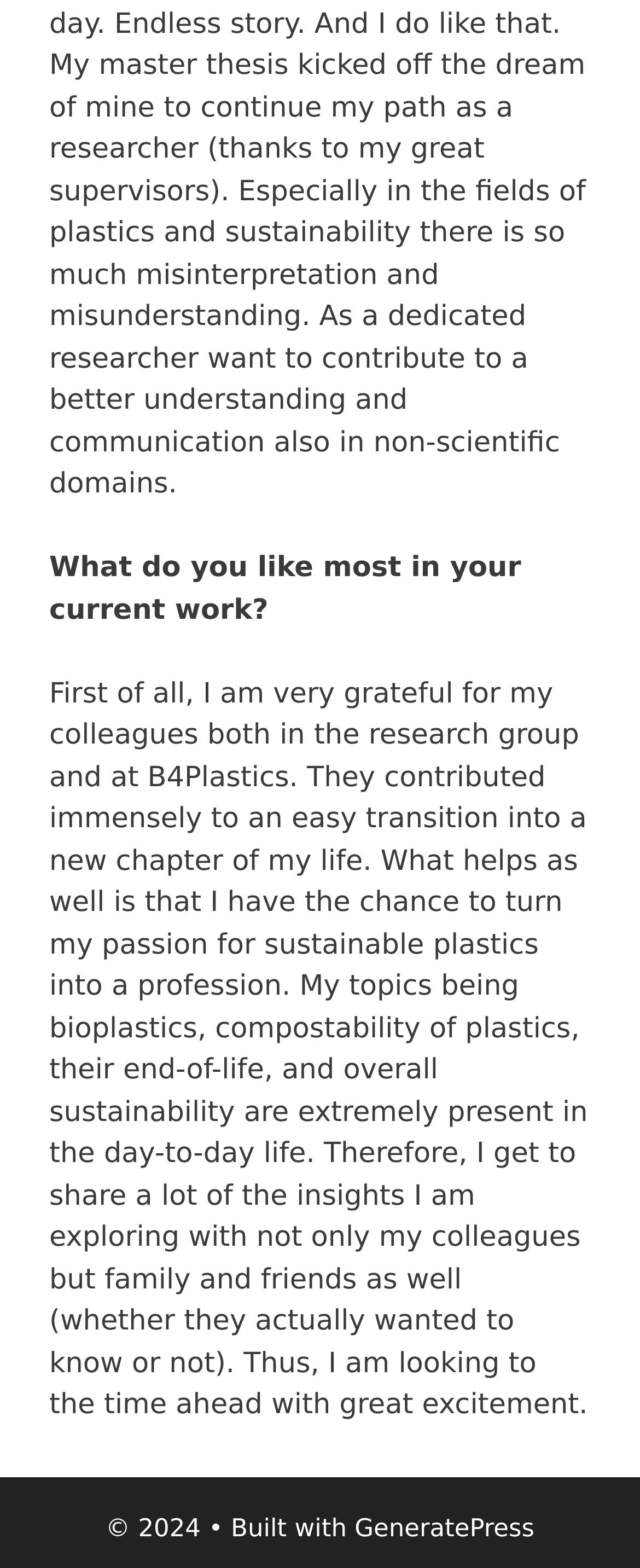Ascertain the bounding box coordinates for the UI element detailed here: "GeneratePress". The coordinates should be provided as [left, top, right, bottom] with each value being a float between 0 and 1.

[0.554, 0.965, 0.835, 0.983]